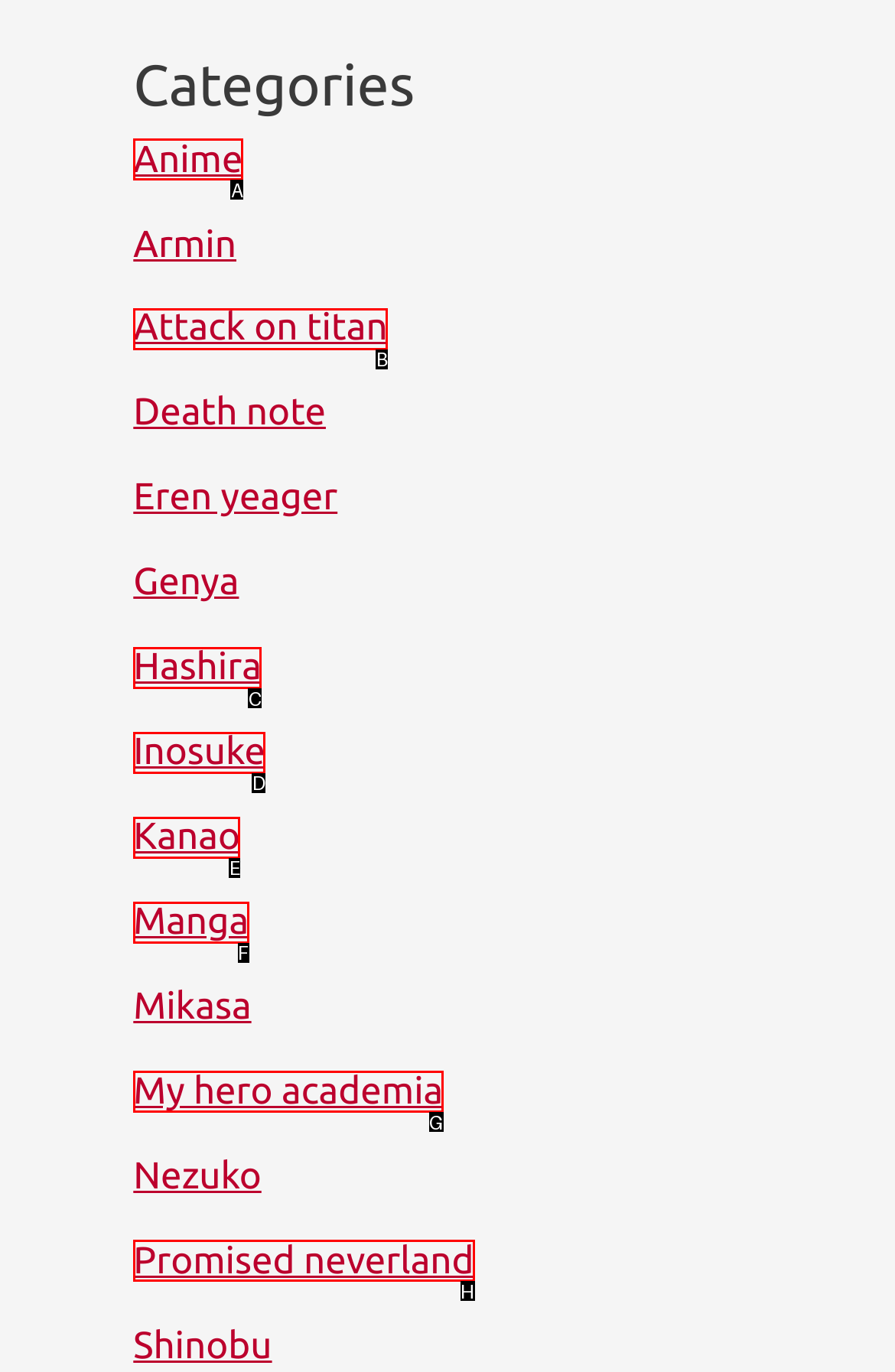Which option should be clicked to execute the task: Check out Promised neverland?
Reply with the letter of the chosen option.

H